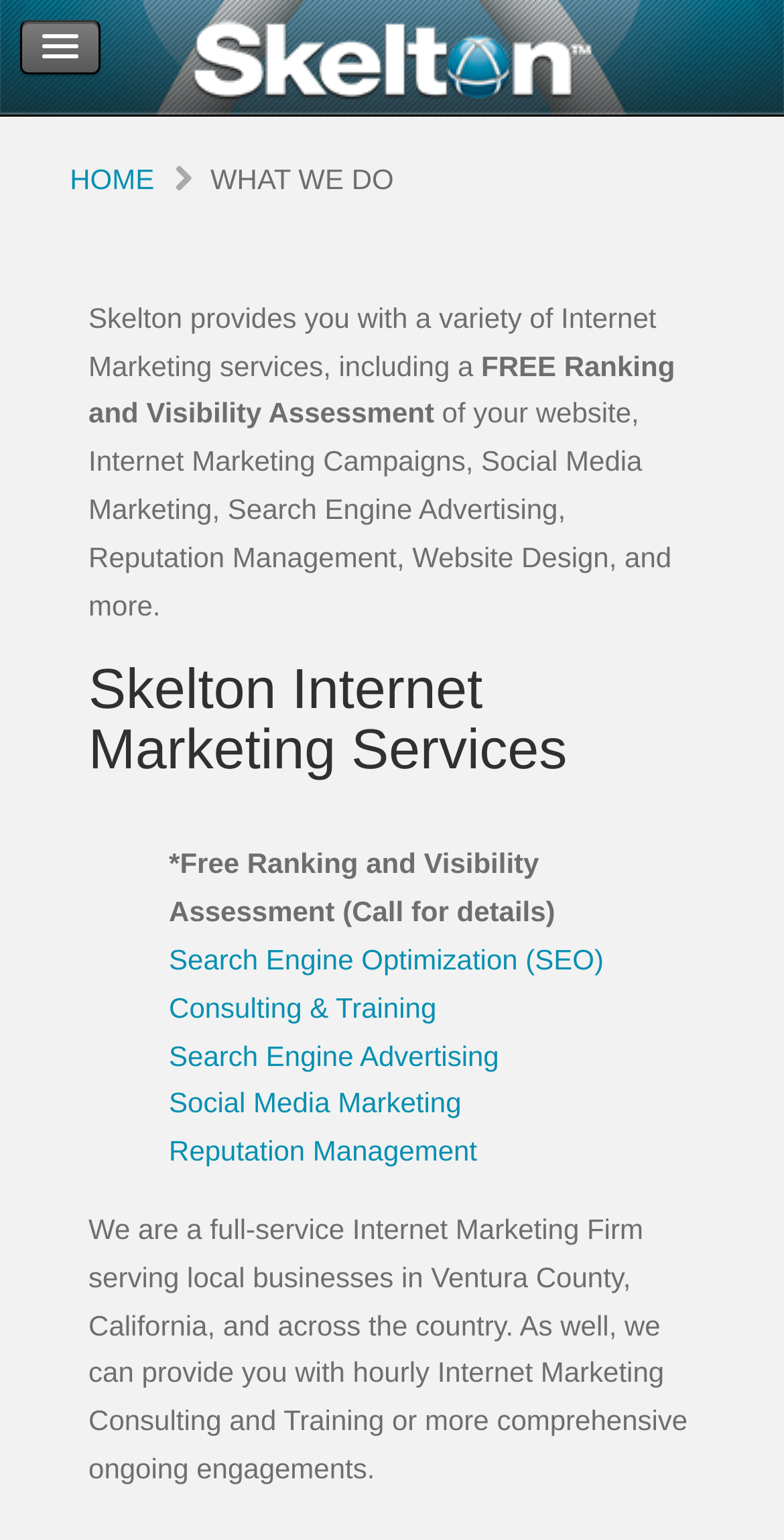For the given element description CONTACT US, determine the bounding box coordinates of the UI element. The coordinates should follow the format (top-left x, top-left y, bottom-right x, bottom-right y) and be within the range of 0 to 1.

[0.092, 0.03, 0.96, 0.067]